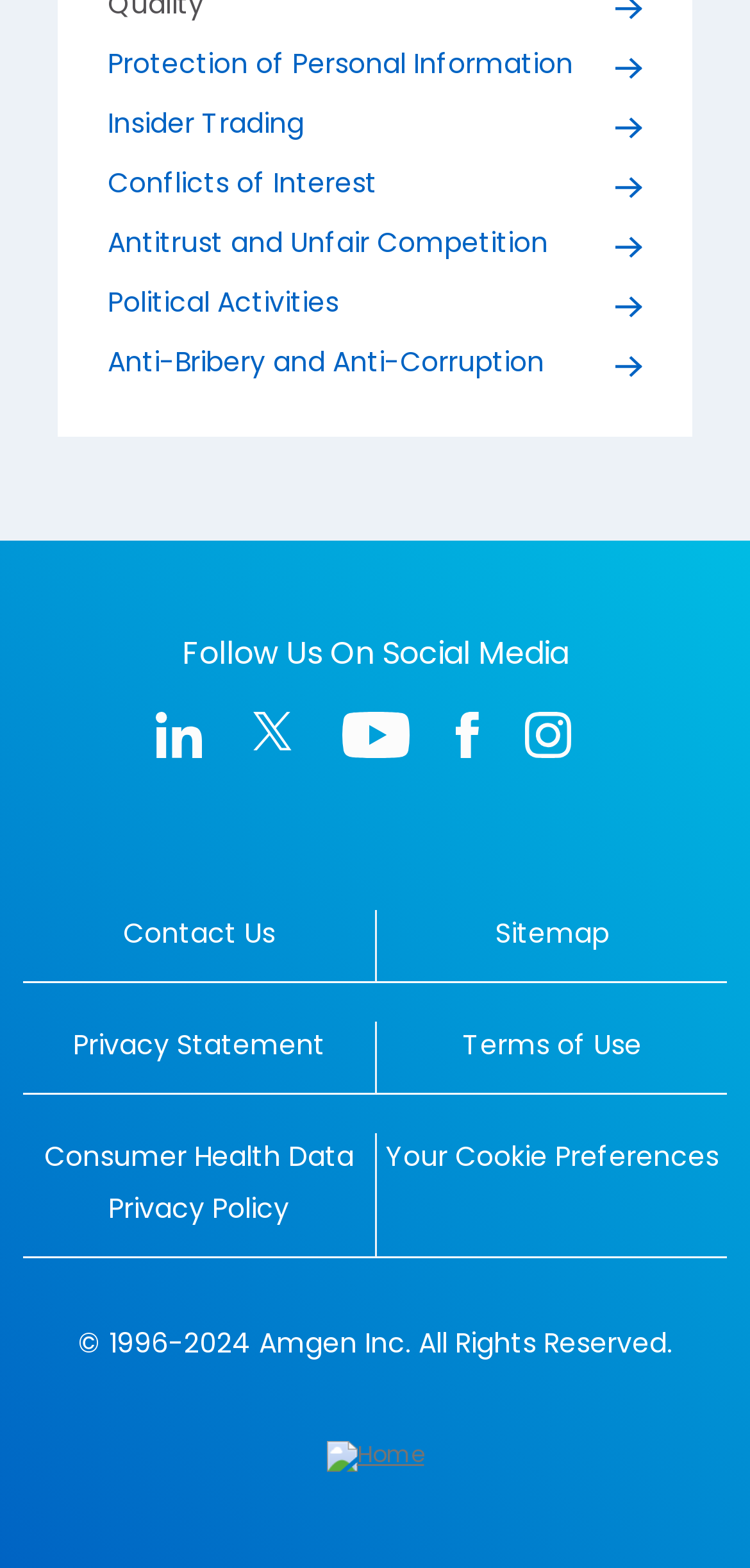How many links are there in the top section?
Respond to the question with a well-detailed and thorough answer.

I counted the number of links in the top section, which are Protection of Personal Information, Insider Trading, Conflicts of Interest, Antitrust and Unfair Competition, Political Activities, and Anti-Bribery and Anti-Corruption.